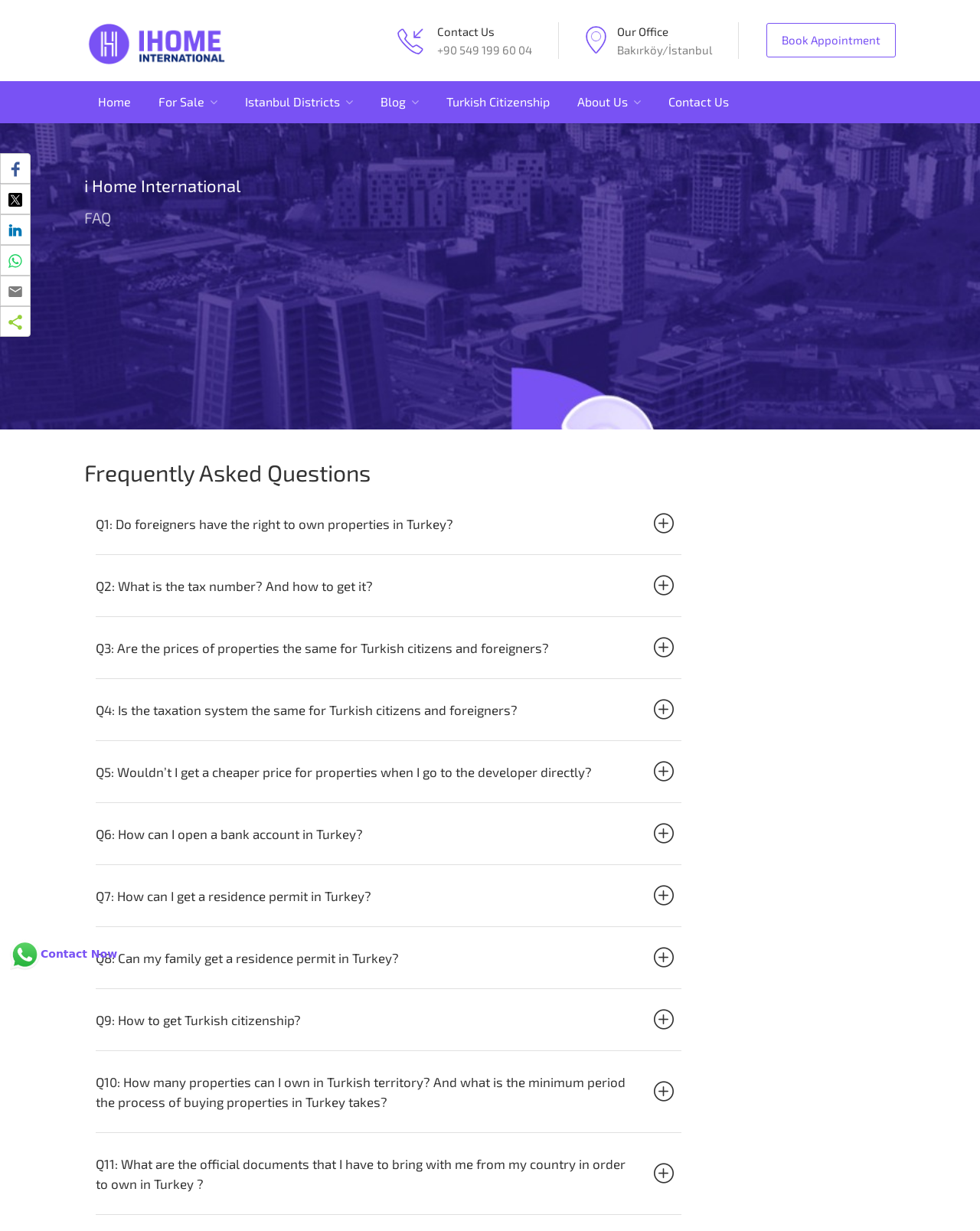Offer an extensive depiction of the webpage and its key elements.

This webpage is about i Home International, a full-service real estate brokerage company specializing in luxury properties in Istanbul, Turkey, and offering Turkish citizenship by investment. 

At the top of the page, there is a logo and a navigation menu with links to different sections of the website, including "Home", "For Sale", "Istanbul Districts", "Blog", "Turkish Citizenship", "About Us", and "Contact Us". 

Below the navigation menu, there is a heading "i Home International" followed by a brief description of the company. To the right of the company description, there is a contact information section with a phone number, office address, and a "Book Appointment" link.

The main content of the page is divided into two sections. The left section has a list of frequently asked questions (FAQs) about buying properties in Turkey, with links to detailed answers. The right section has a heading "Helpful Links" with links to other relevant pages, including "Istanbul Properties", "Turkish citizenship by investment", "Real Estate Blog", and "About i Home International".

At the bottom of the page, there is a "Contact Us" section with the company's address, phone numbers, and an email address. There are also social media sharing buttons and a copyright notice.